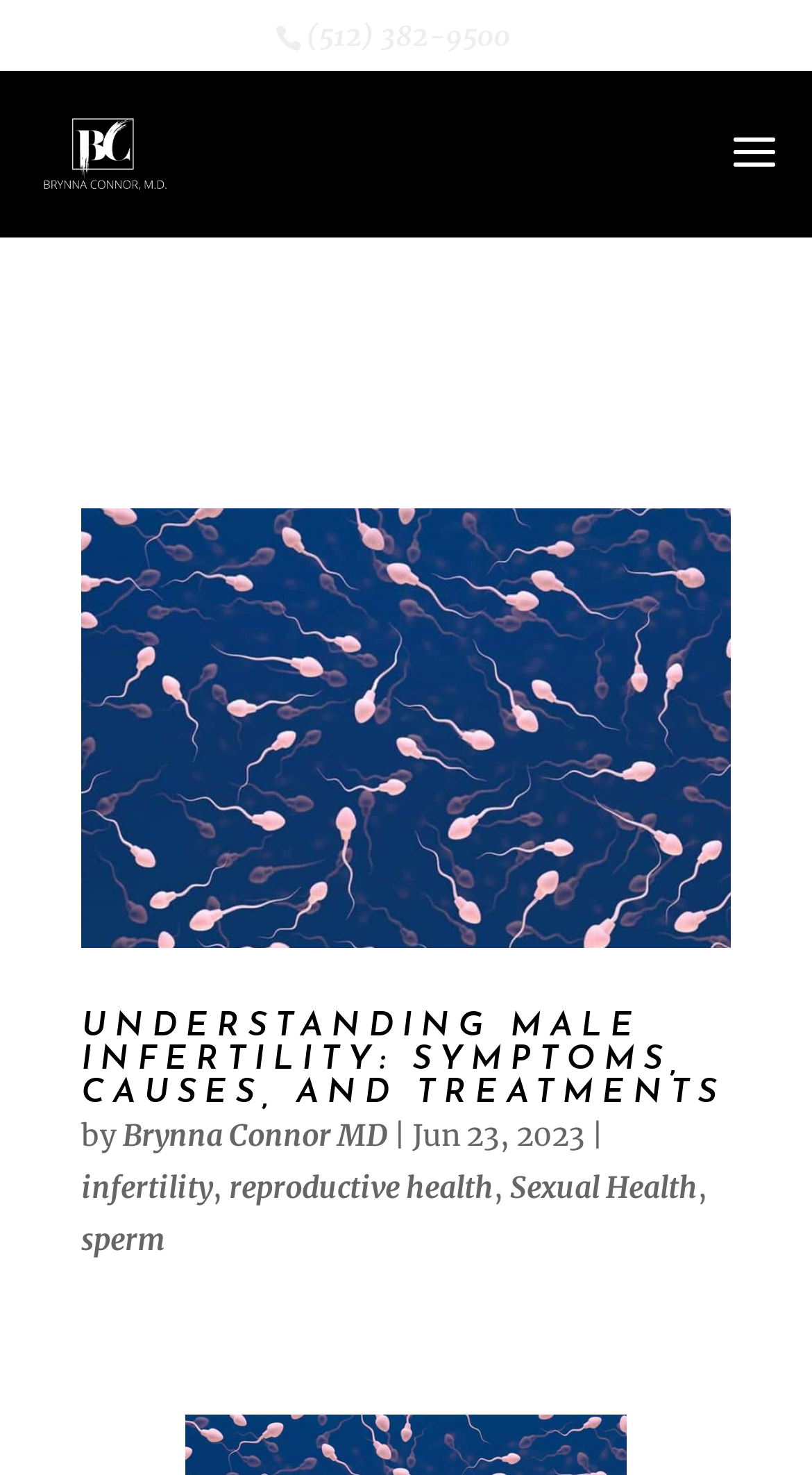Answer the question in one word or a short phrase:
What is the phone number on the top?

(512) 382-9500